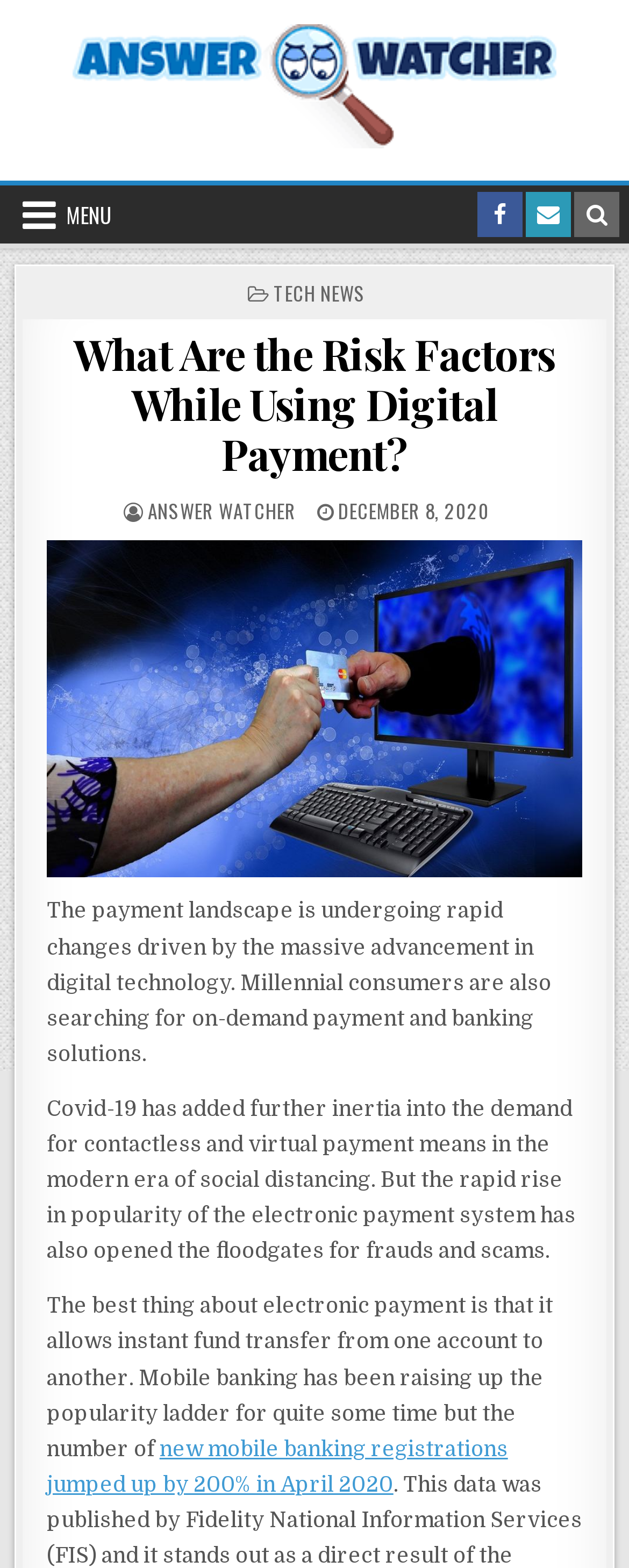Deliver a detailed narrative of the webpage's visual and textual elements.

The webpage is about the risk factors of digital payment, with a focus on the changes in the payment landscape driven by digital technology and the COVID-19 pandemic. 

At the top left corner, there is a link to the homepage. Below it, there is a primary navigation menu with a button labeled "MENU" on the left side. On the right side of the navigation menu, there are three social media links: Facebook, Email, and Search. 

Below the navigation menu, there is a header section with a title "What Are the Risk Factors While Using Digital Payment?" in a large font size. The title is also a link. 

To the right of the title, there is a section with information about the post, including the category "TECH NEWS", the author "ANSWER WATCHER", and the date "DECEMBER 8, 2020". 

Below the header section, there is a large image related to digital payment risk factors. 

The main content of the webpage is divided into four paragraphs. The first paragraph discusses the rapid changes in the payment landscape driven by digital technology and the demand for on-demand payment and banking solutions. The second paragraph mentions the rise of contactless and virtual payment means due to the COVID-19 pandemic, but also notes the increased risk of frauds and scams. The third paragraph highlights the benefits of electronic payment, including instant fund transfer. The fourth paragraph mentions the significant increase in new mobile banking registrations in April 2020, with a link to more information.